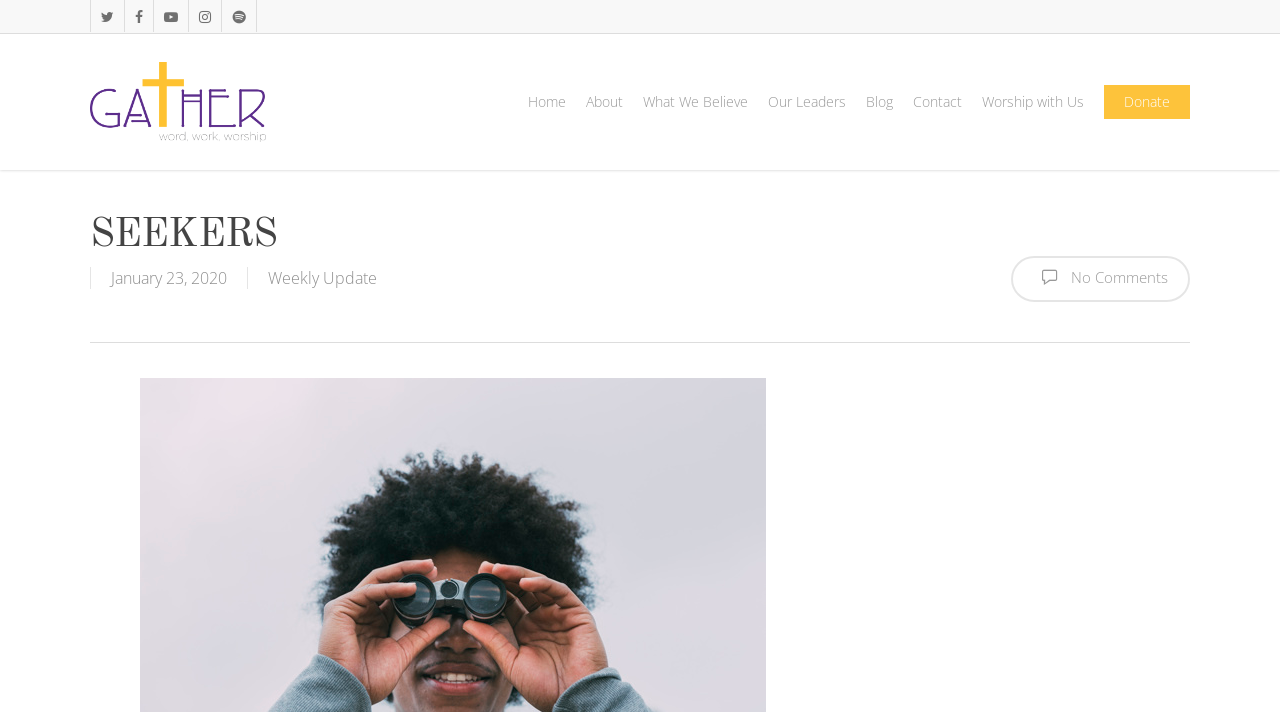Respond to the question below with a single word or phrase:
What is the name of the organization?

SEEKERS